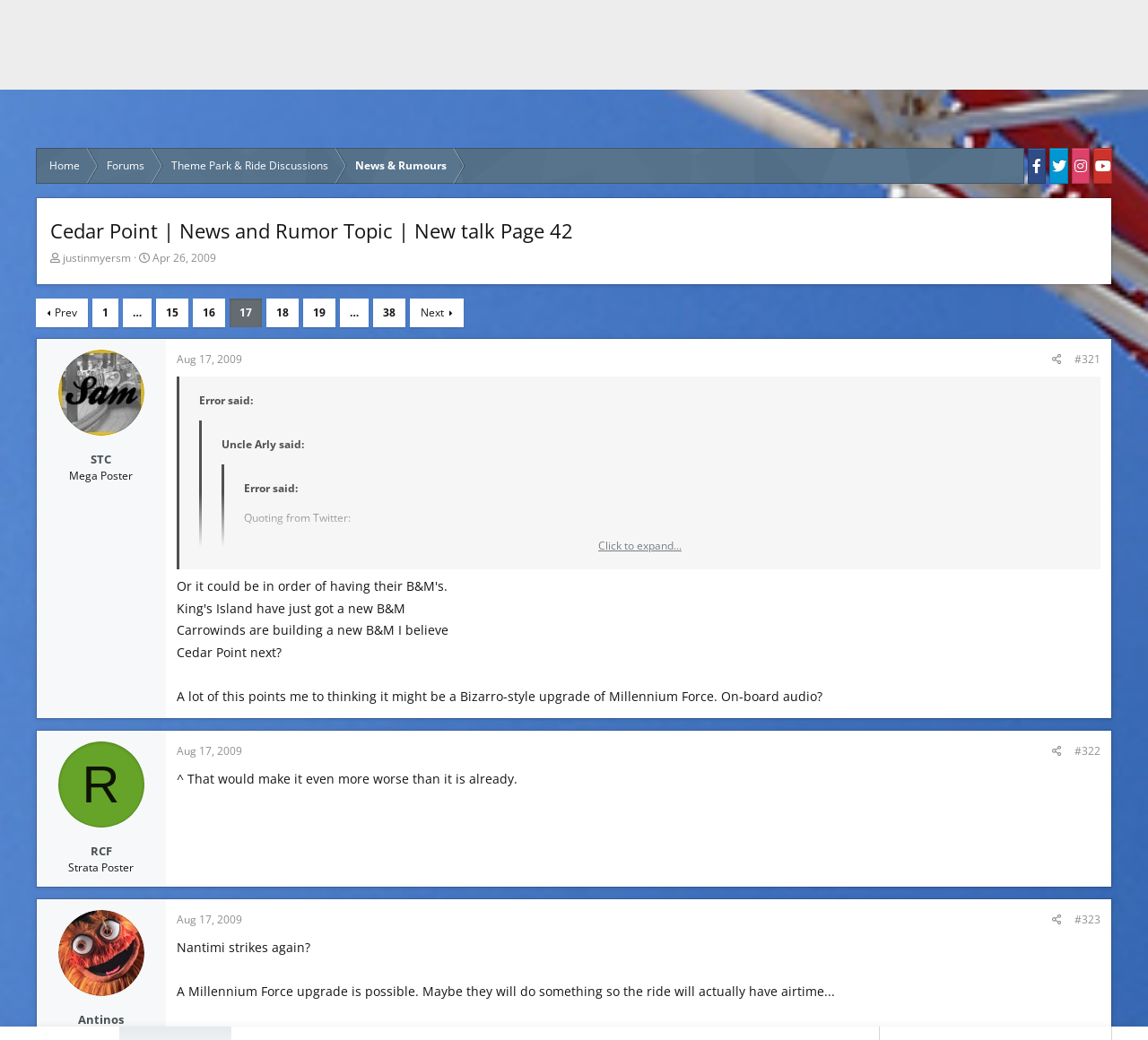Pinpoint the bounding box coordinates of the element you need to click to execute the following instruction: "Go to forums". The bounding box should be represented by four float numbers between 0 and 1, in the format [left, top, right, bottom].

[0.104, 0.0, 0.189, 0.043]